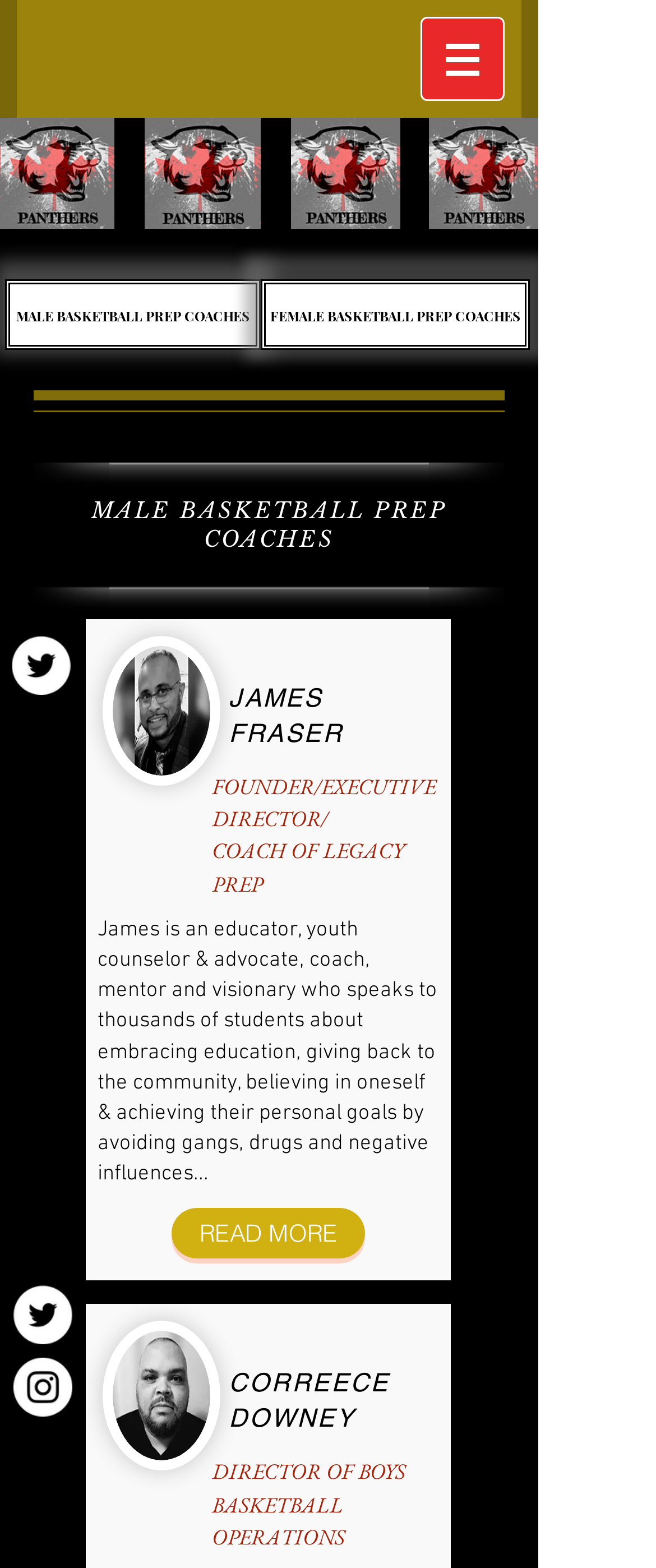Offer a thorough description of the webpage.

The webpage is about Legacy Prep, specifically its biography section. At the top, there is a navigation menu labeled "Site" with a button that has a popup menu. Below the navigation menu, there are four identical images of a panther, spaced evenly across the top of the page.

Below the panther images, there are two links, "MALE BASKETBALL PREP COACHES" and "FEMALE BASKETBALL PREP COACHES", which are positioned side by side. Underneath these links, there is a heading "MALE BASKETBALL PREP COACHES" and a region labeled "Anchor 1".

On the left side of the page, there are three social media links, "Twitter - White Circle", "Twitter - White Circle", and "Instagram", each with its corresponding image. These links are stacked vertically.

In the main content area, there is a section about the founder/executive director of Legacy Prep, James Fraser. His name is displayed in a heading, followed by a brief description of his background and achievements. Below his description, there is a "READ MORE" link.

To the right of James Fraser's section, there is an image, "image0 (25).jpeg". Below this image, there is another section about Correece Downey, the director of boys basketball operations. His name is displayed in a heading, and his section is positioned near the bottom of the page.

At the very bottom of the page, there is another image, "20200326_133807.jpg".